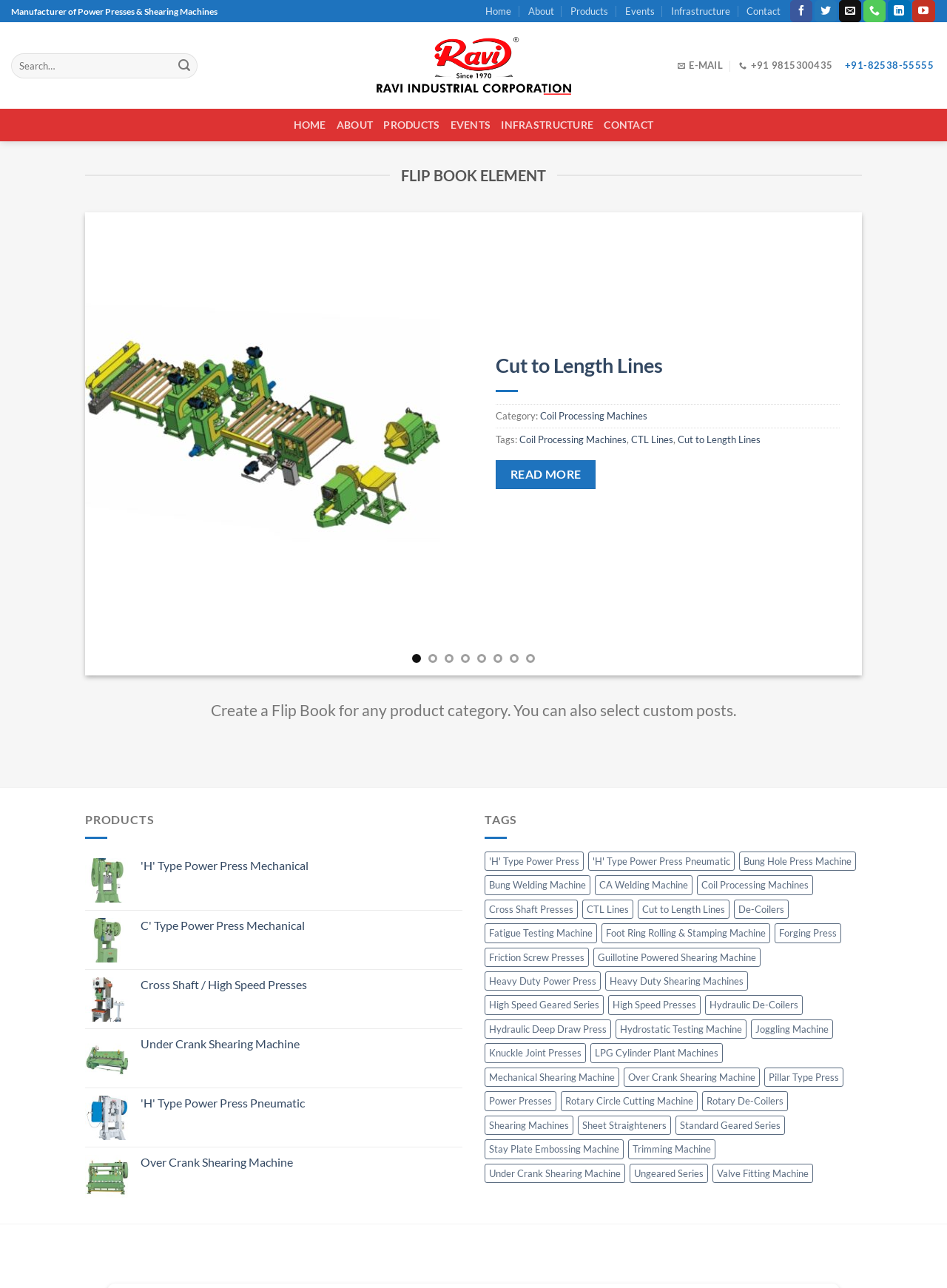Identify the bounding box coordinates necessary to click and complete the given instruction: "View H-Type Power Press product".

[0.148, 0.666, 0.488, 0.678]